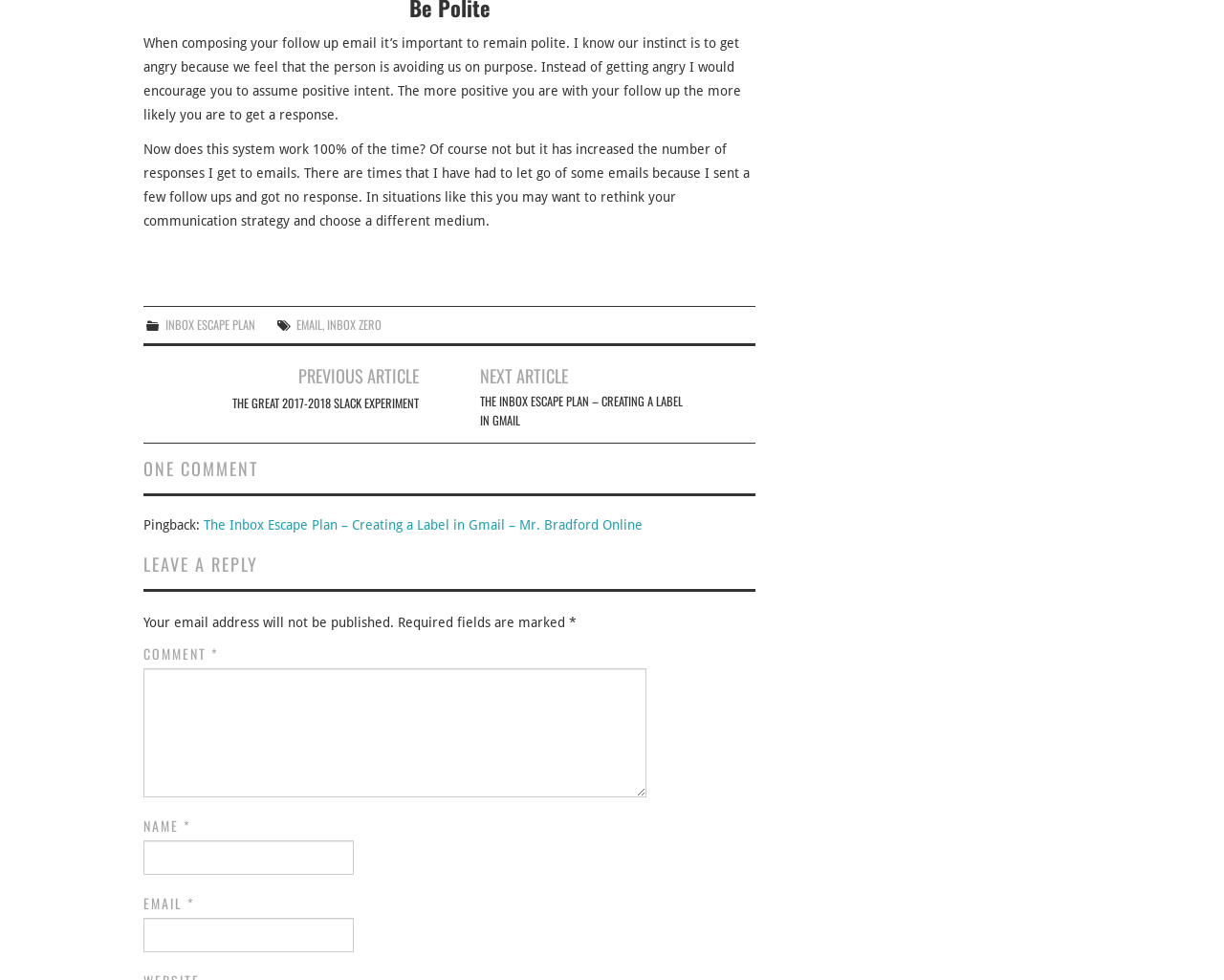Please locate the clickable area by providing the bounding box coordinates to follow this instruction: "Enter a comment in the 'COMMENT' textbox".

[0.117, 0.682, 0.528, 0.814]